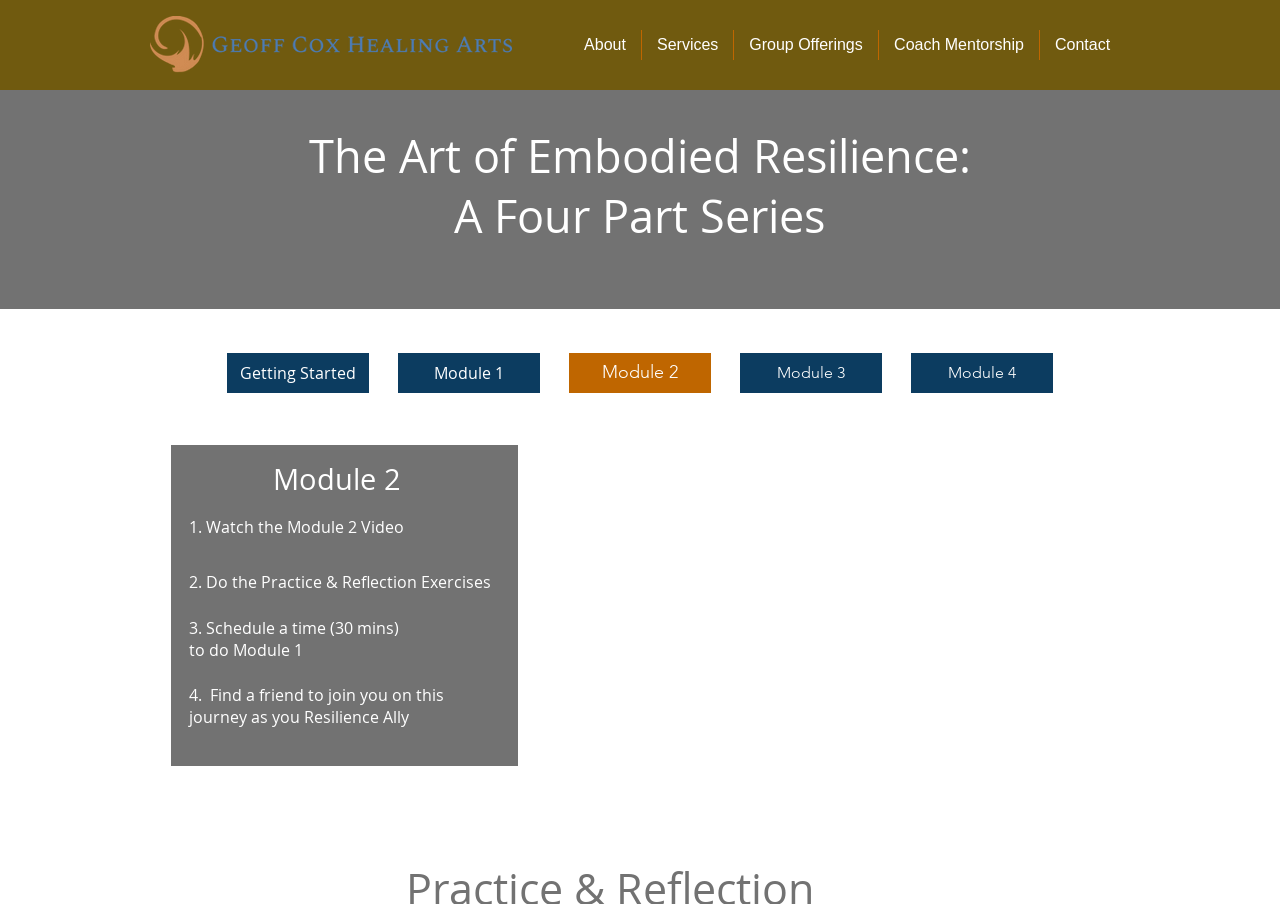What is the text on the first button? Examine the screenshot and reply using just one word or a brief phrase.

Getting Started